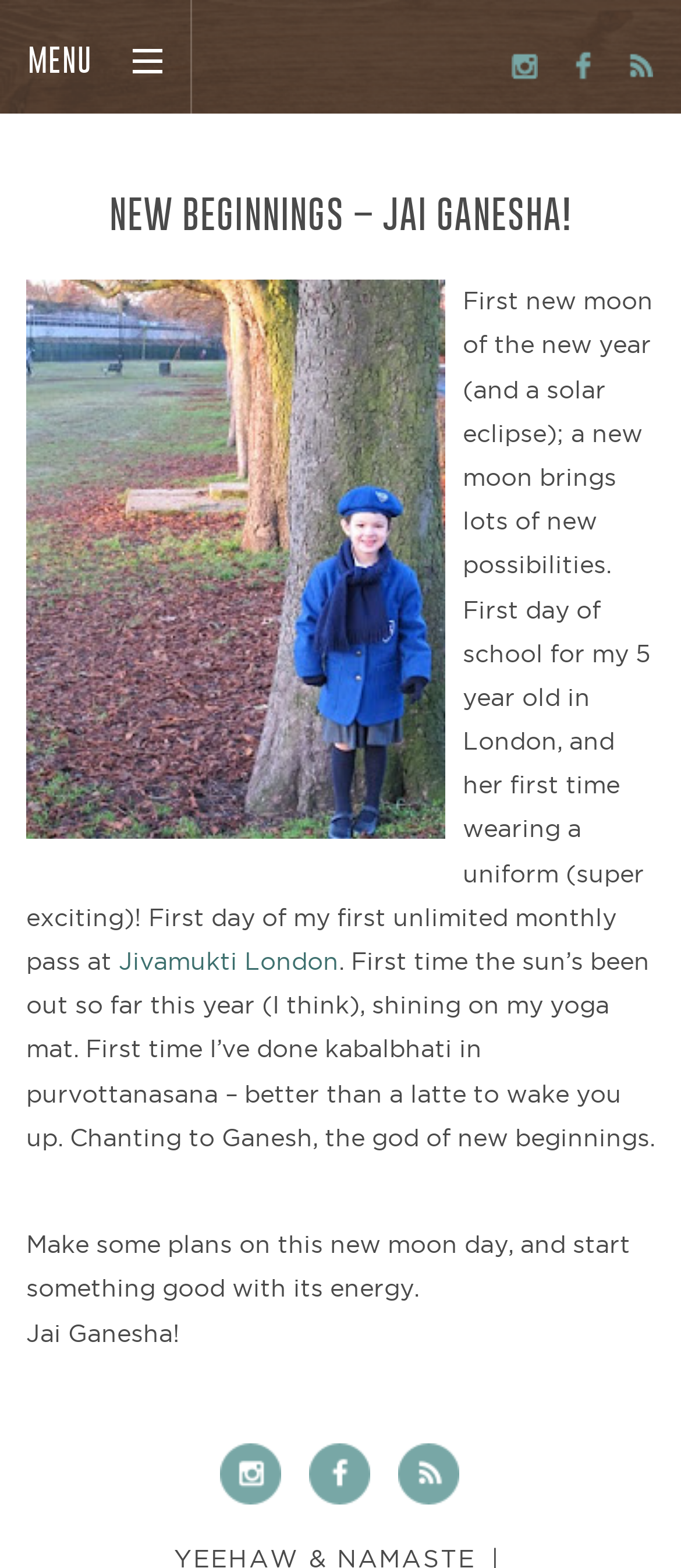What is the author chanting to?
Give a one-word or short-phrase answer derived from the screenshot.

Ganesh